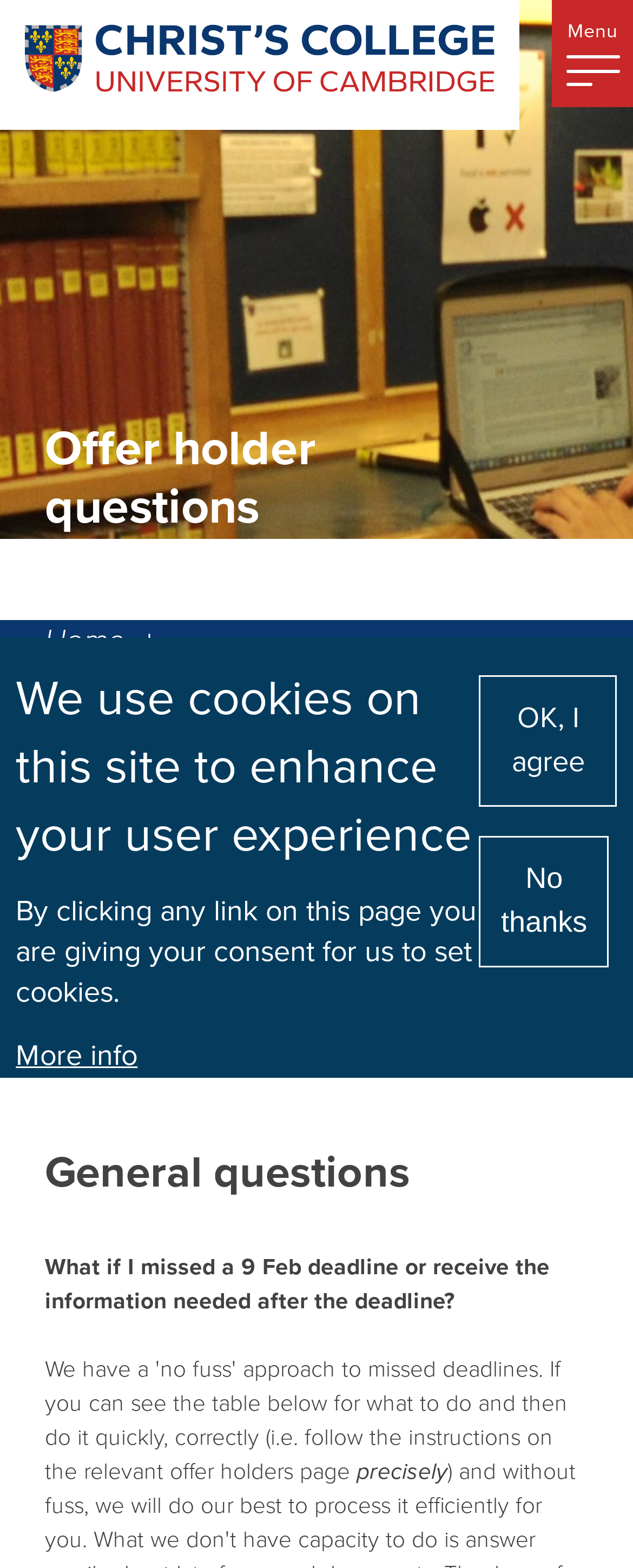Pinpoint the bounding box coordinates of the area that must be clicked to complete this instruction: "Go to 'General questions' section".

[0.173, 0.588, 0.555, 0.612]